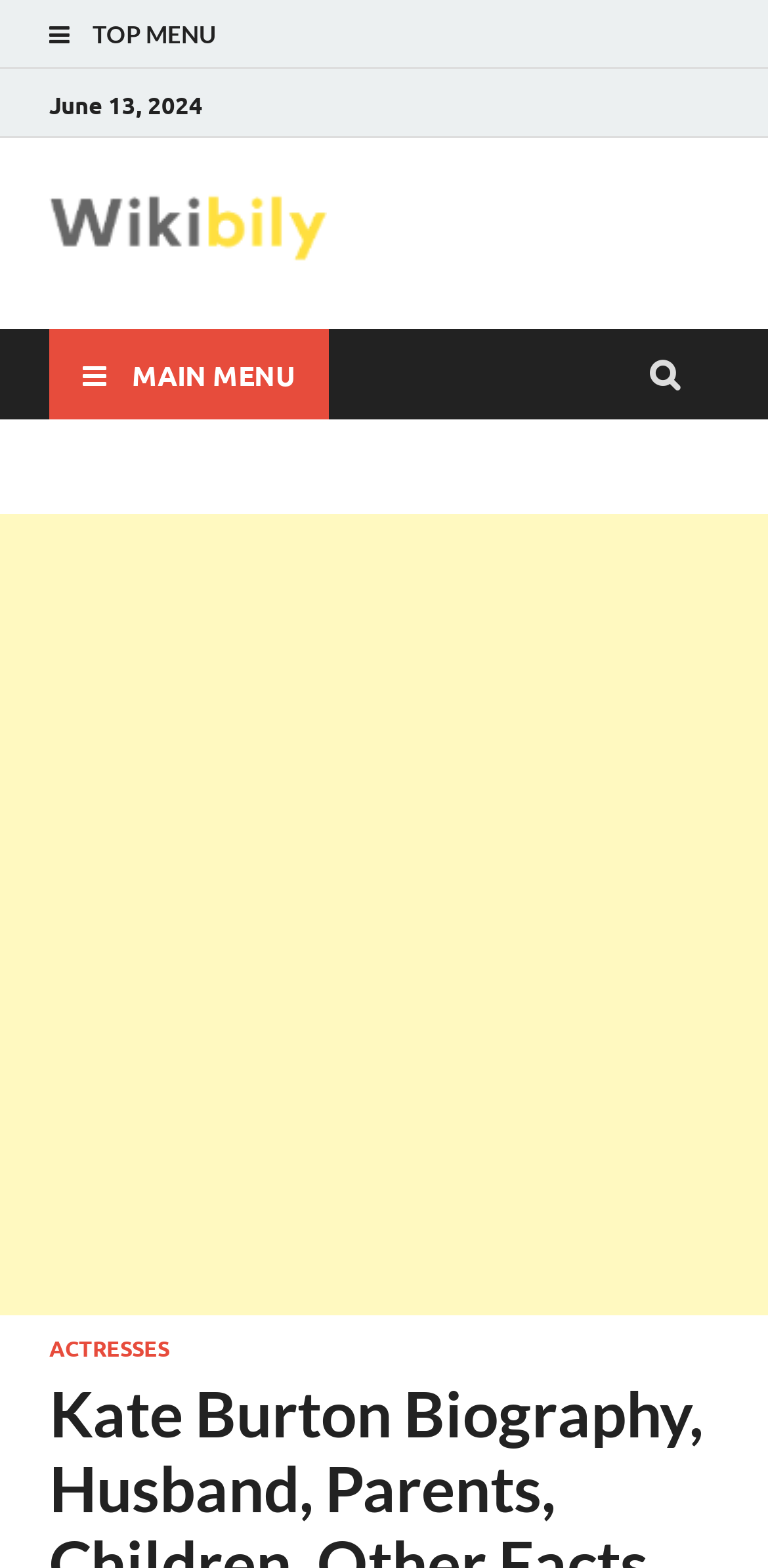Provide the bounding box coordinates of the HTML element described as: "Wikibily". The bounding box coordinates should be four float numbers between 0 and 1, i.e., [left, top, right, bottom].

[0.464, 0.143, 0.833, 0.205]